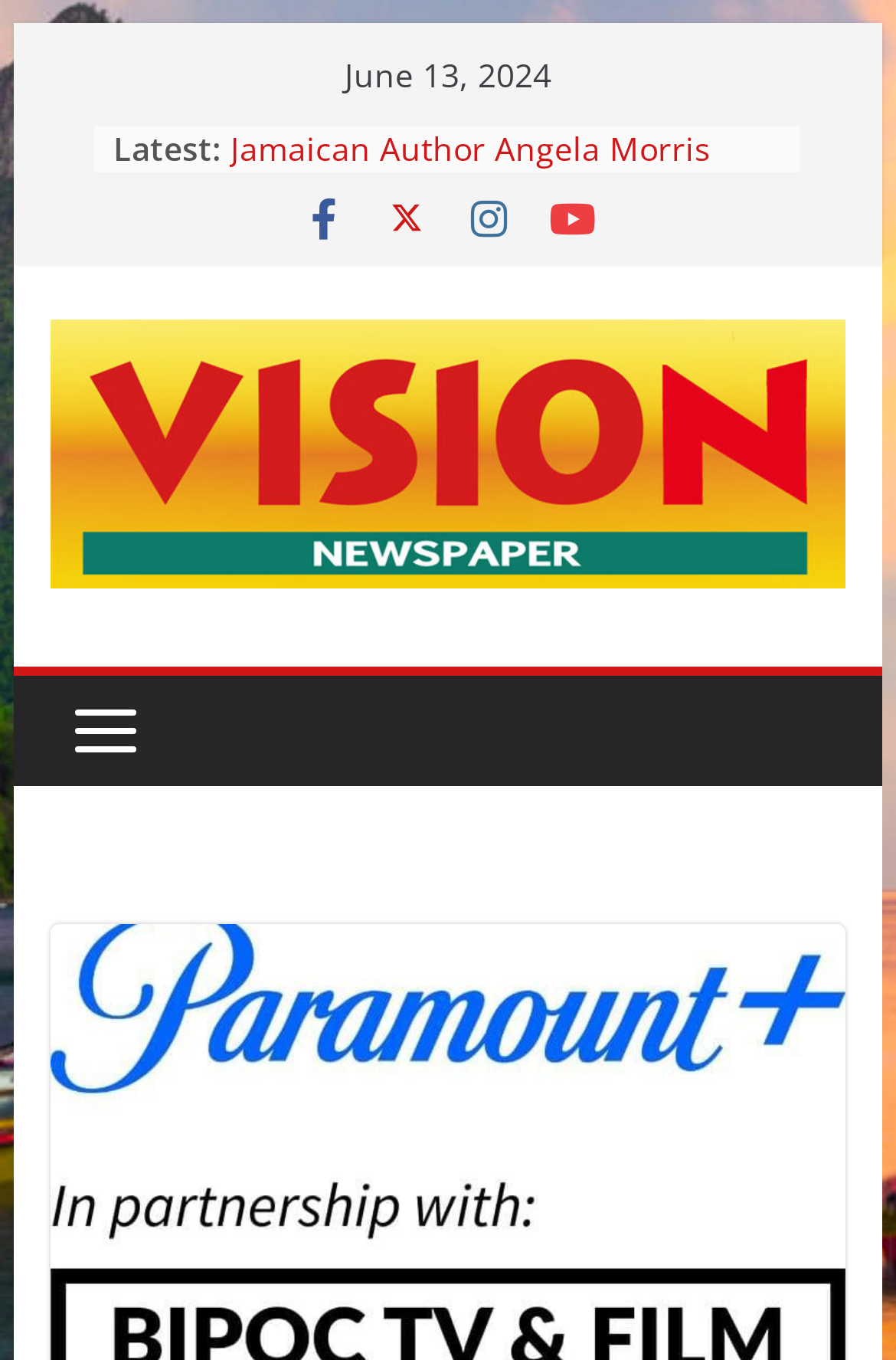Carefully examine the image and provide an in-depth answer to the question: What is the name of the newspaper mentioned on the webpage?

I found the name 'Vision Newspaper' on the webpage, which is located at the top section of the page, indicating the source of the news articles.